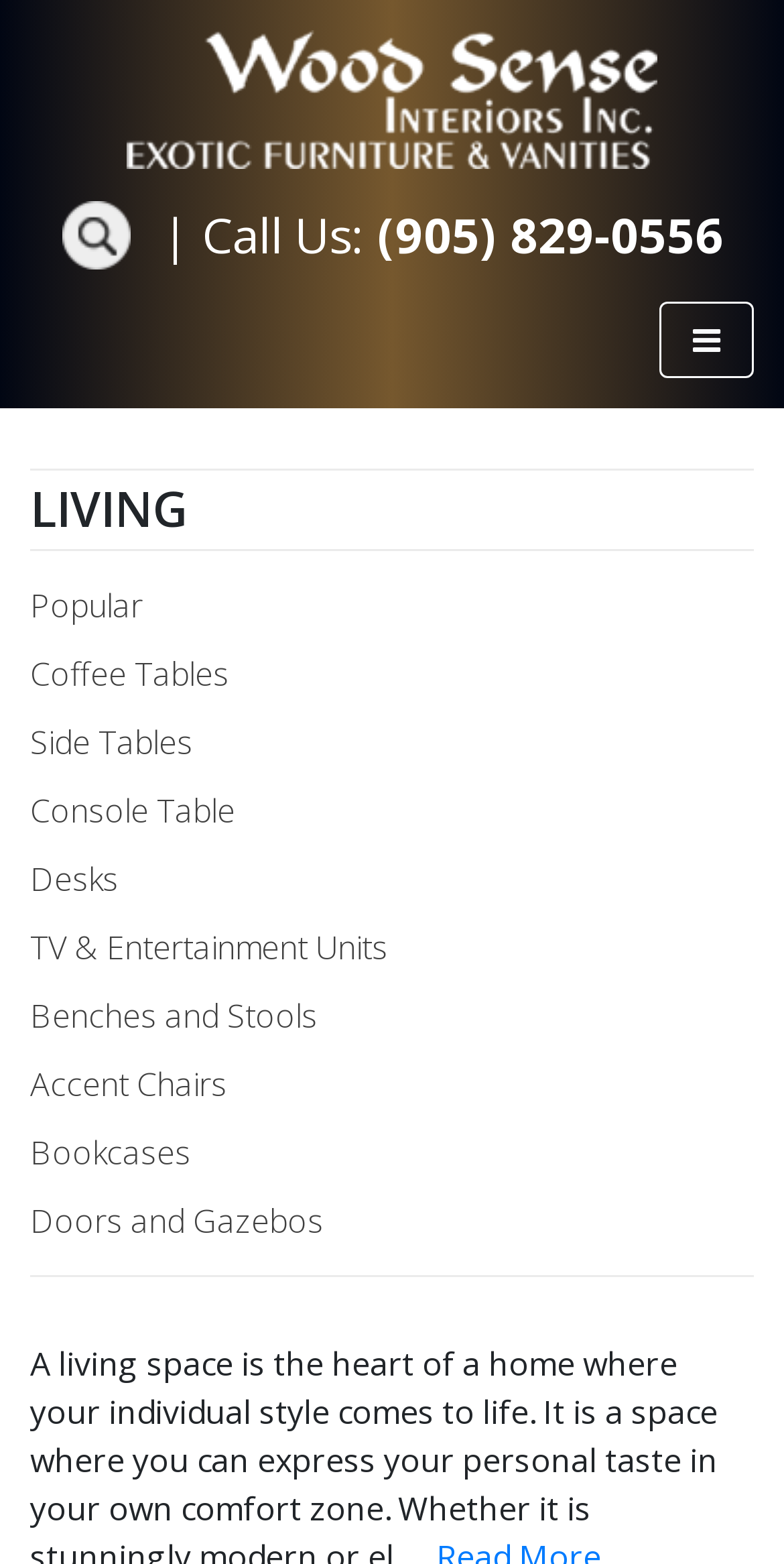What is the first type of furniture listed?
Provide an in-depth and detailed explanation in response to the question.

I looked at the links under the 'LIVING' heading and found that the first link is 'Coffee Tables'.